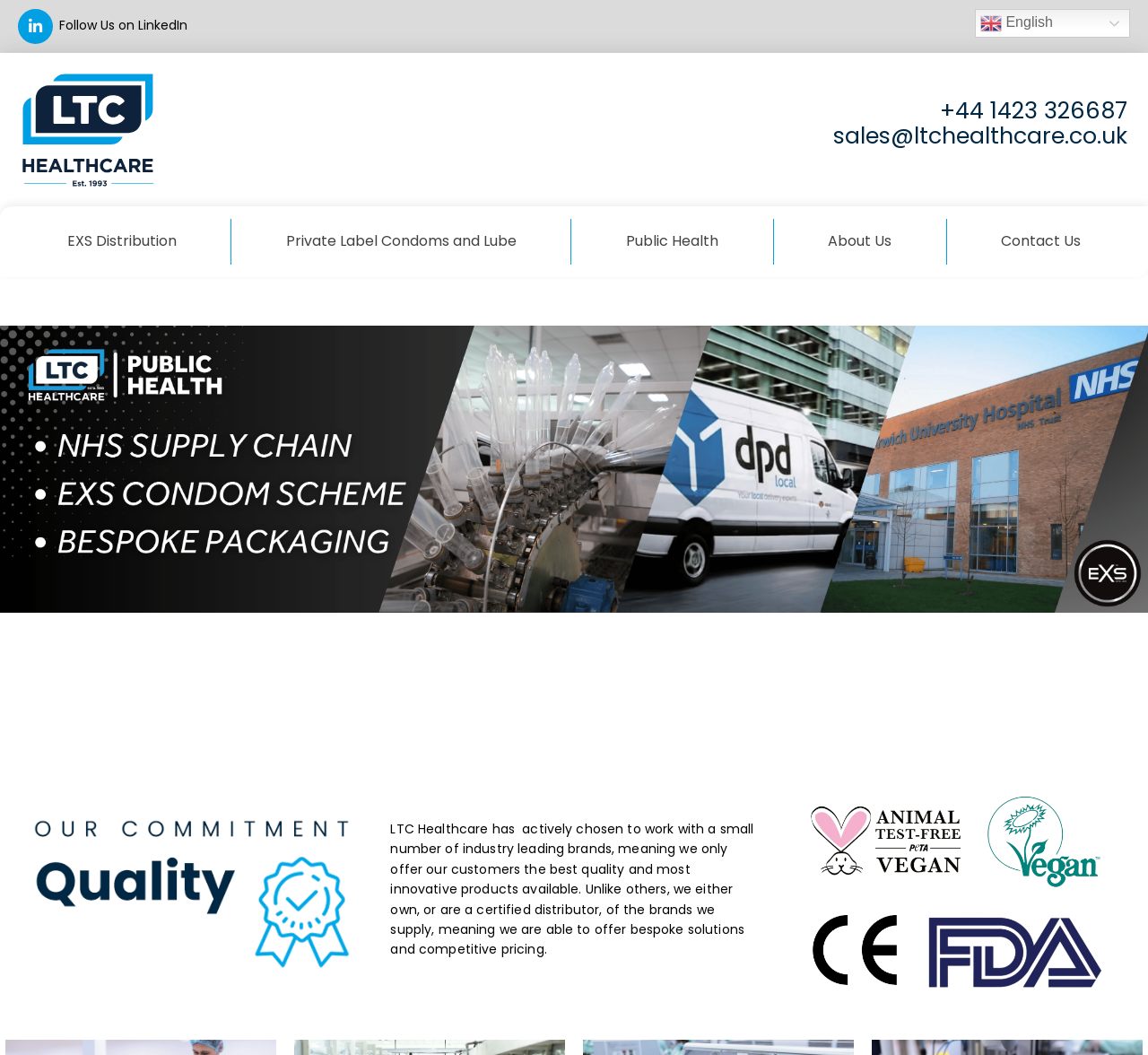Please specify the bounding box coordinates of the area that should be clicked to accomplish the following instruction: "Click the LinkedIn link". The coordinates should consist of four float numbers between 0 and 1, i.e., [left, top, right, bottom].

[0.051, 0.016, 0.163, 0.033]